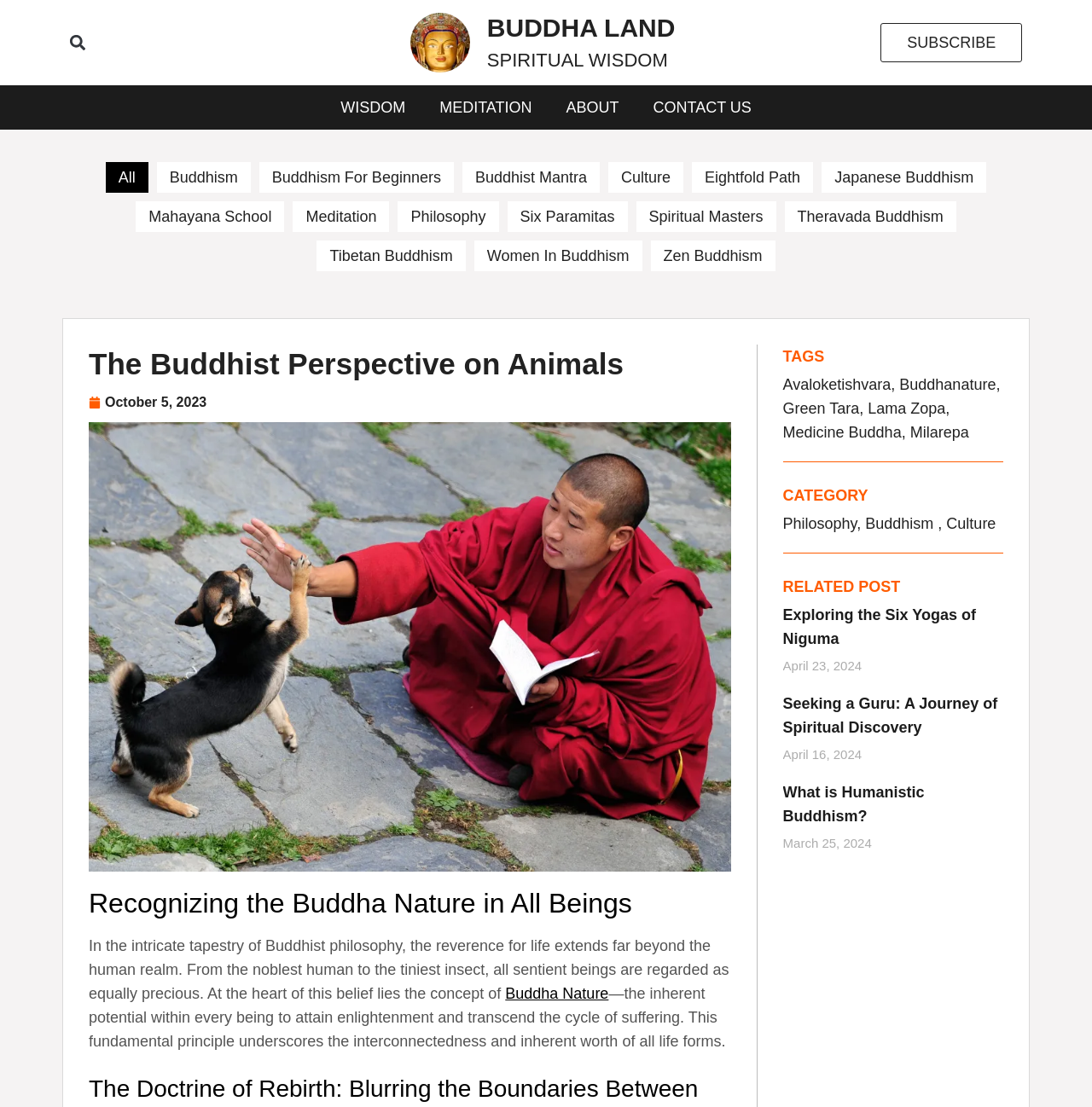What is the topic of the article?
From the image, respond using a single word or phrase.

Buddhist philosophy